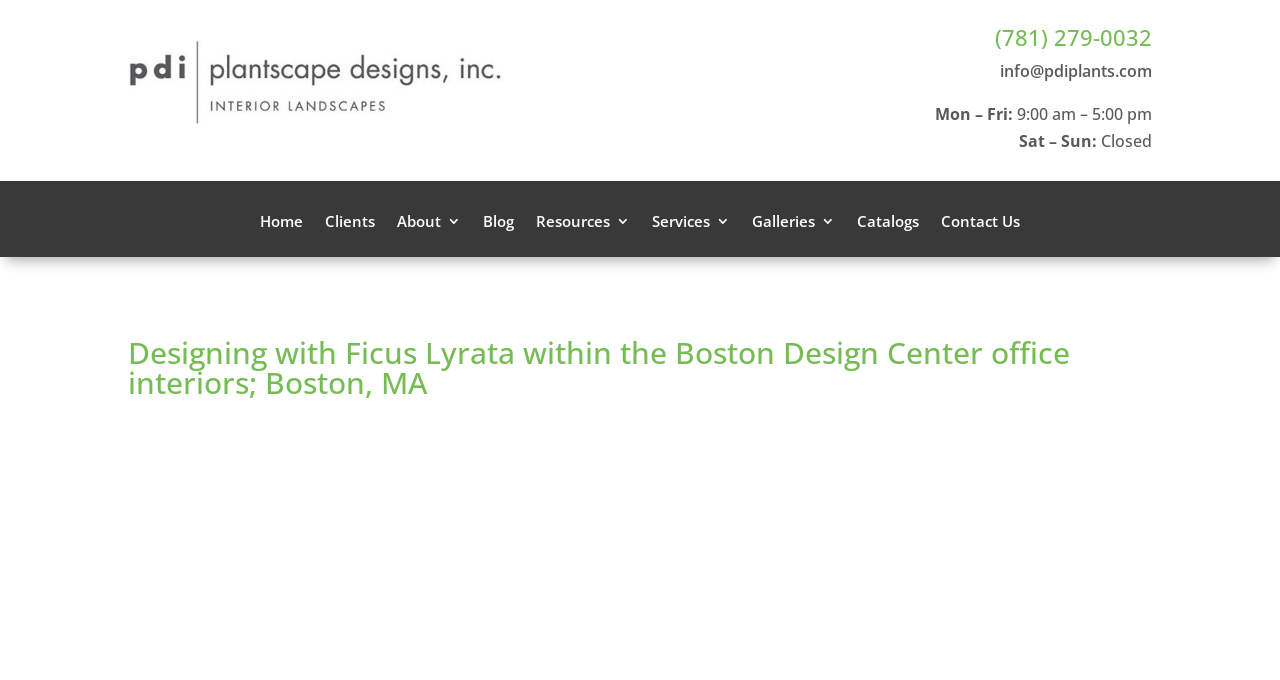Identify the bounding box coordinates necessary to click and complete the given instruction: "Click the 'Home' link".

[0.203, 0.314, 0.237, 0.378]